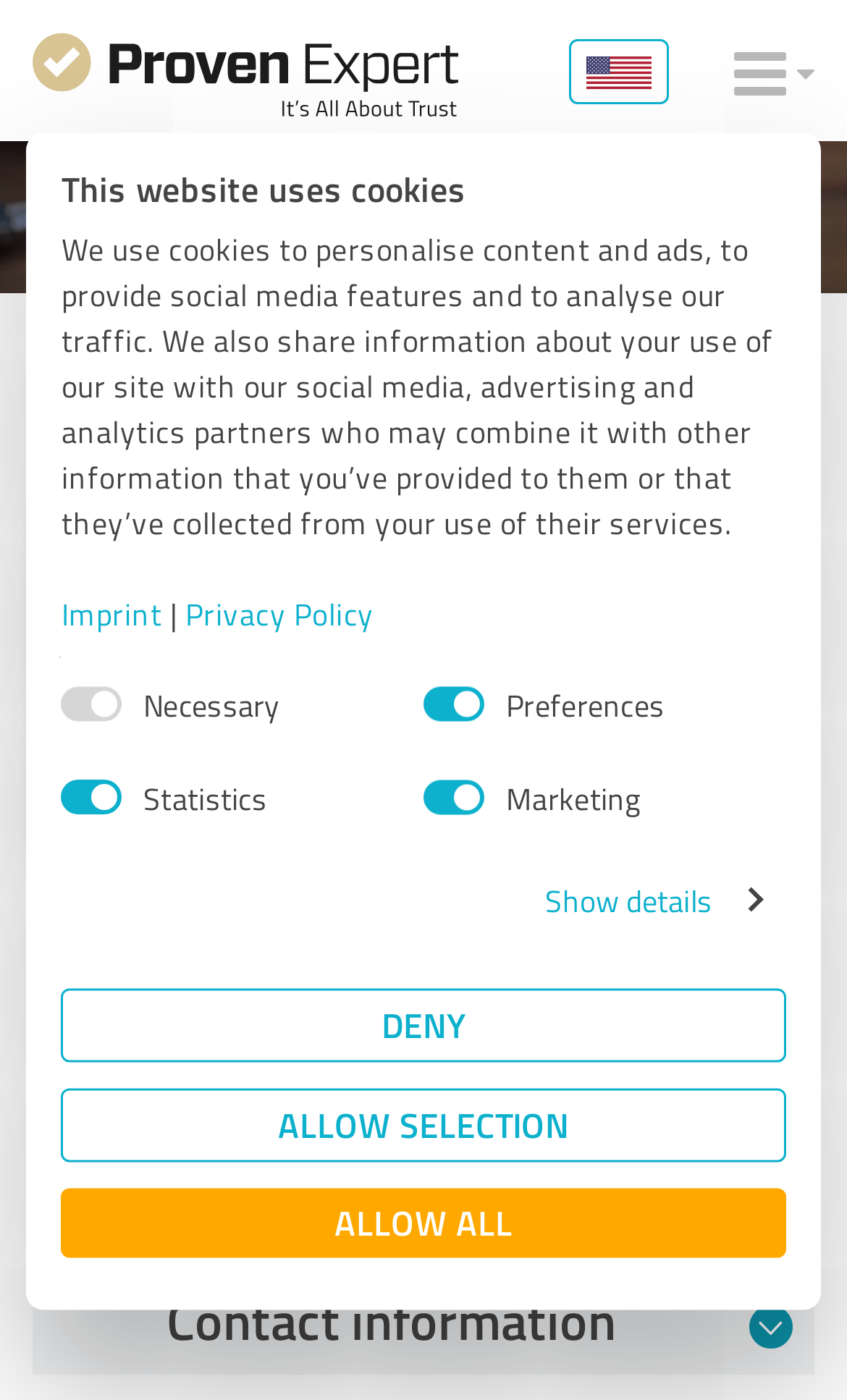What is the current review status of Westcan Auto Parts?
Please give a detailed and elaborate answer to the question based on the image.

I found a StaticText element with the text 'NOT REVIEWED' on the webpage, which indicates that Westcan Auto Parts has not been reviewed yet.